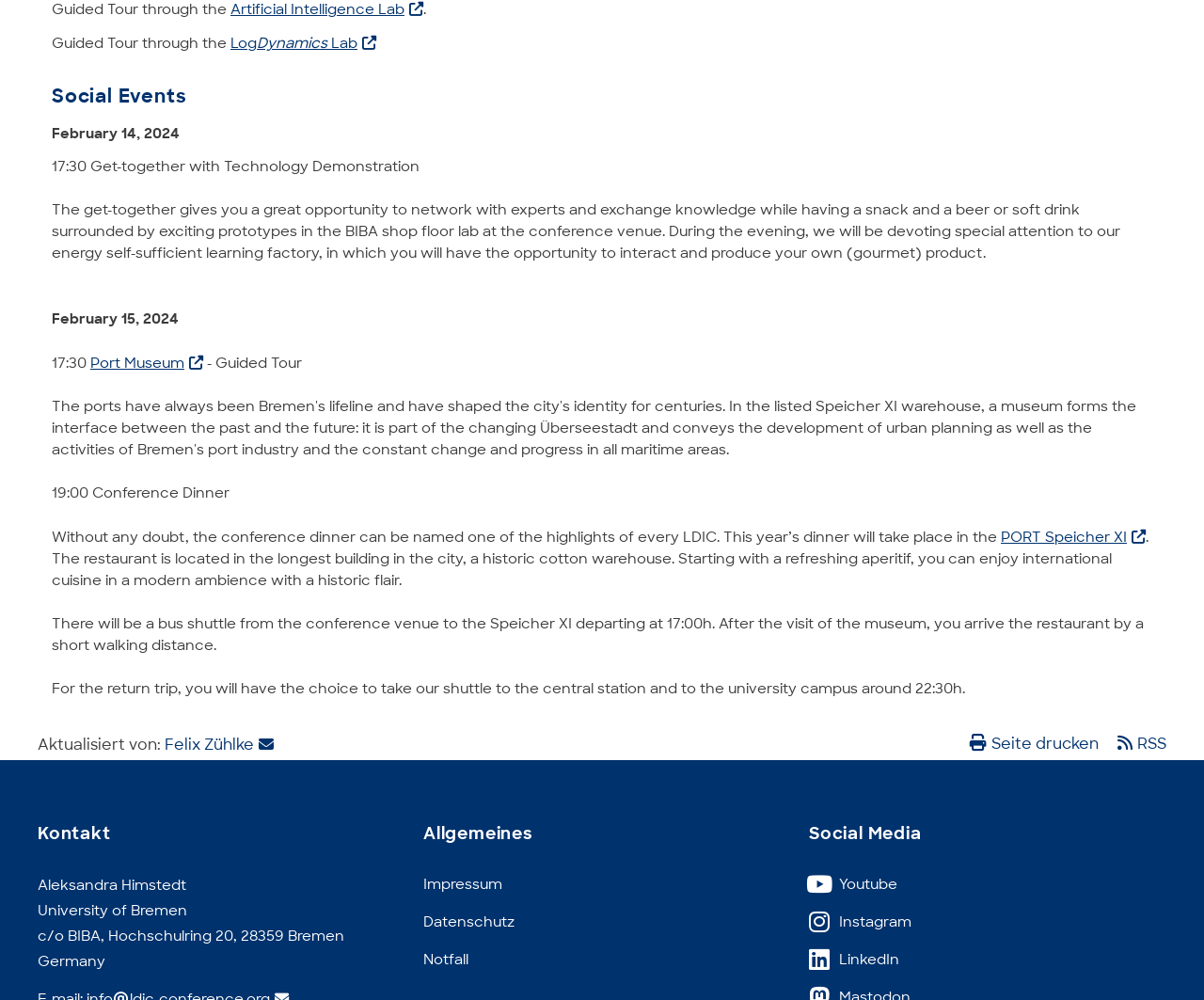Provide the bounding box coordinates of the HTML element described by the text: "Youtube".

[0.672, 0.865, 0.745, 0.904]